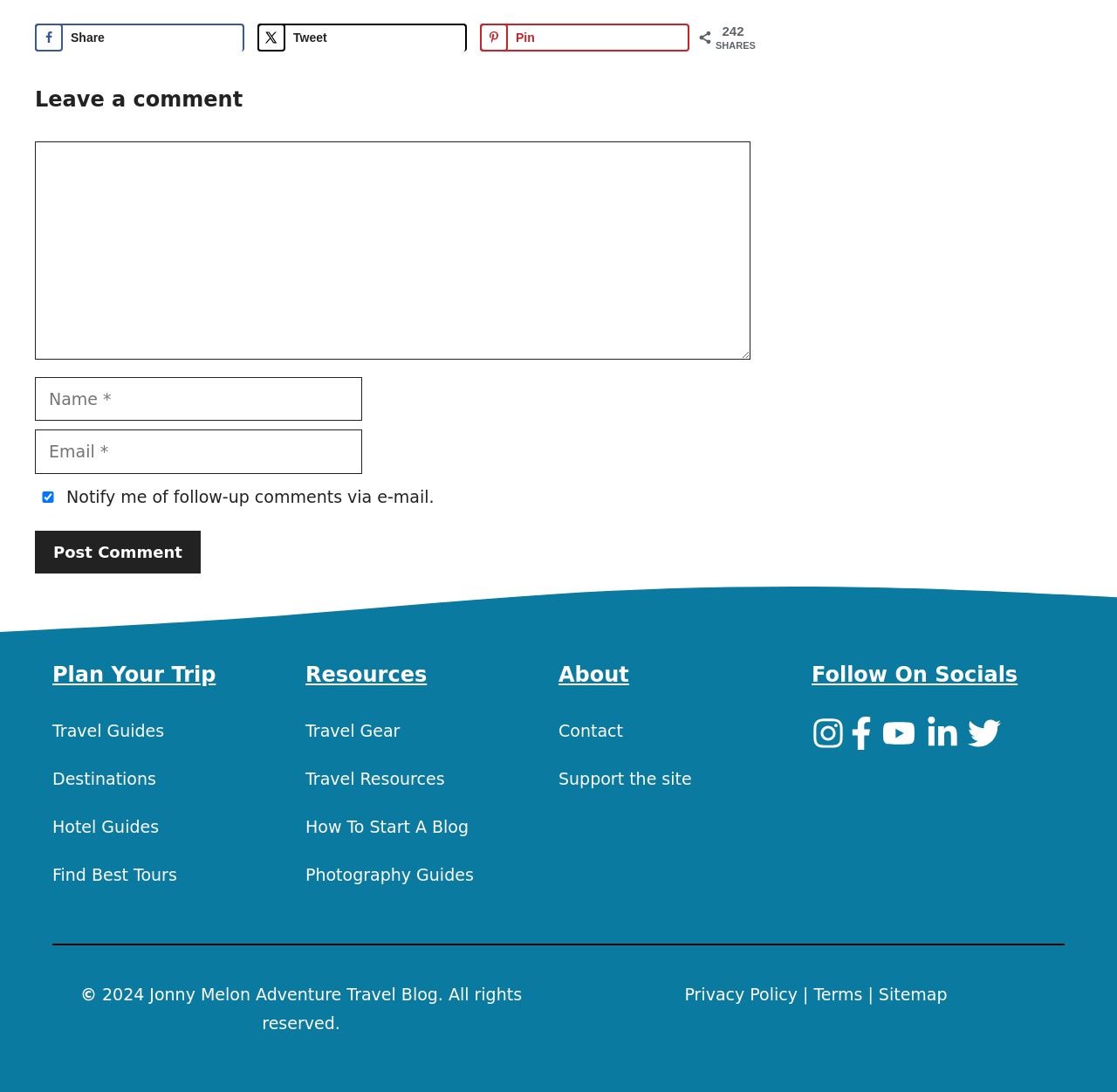Please find the bounding box coordinates of the element that needs to be clicked to perform the following instruction: "Contact". The bounding box coordinates should be four float numbers between 0 and 1, represented as [left, top, right, bottom].

[0.5, 0.66, 0.558, 0.678]